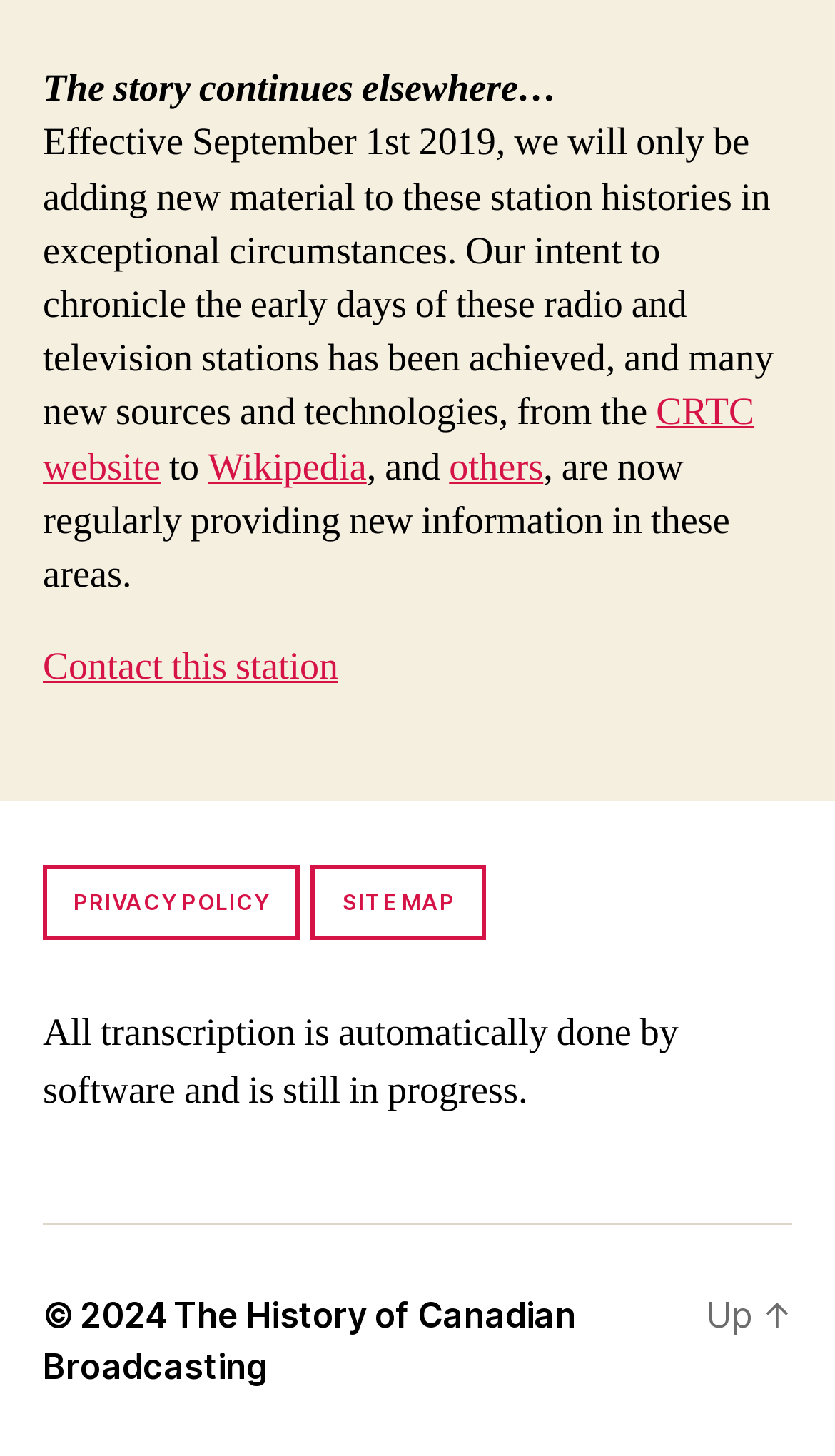What year is the copyright for the website?
Please provide a comprehensive and detailed answer to the question.

The copyright information at the bottom of the webpage indicates that the website's content is copyrighted in 2024, suggesting that the website's owners claim ownership of the content up to that year.